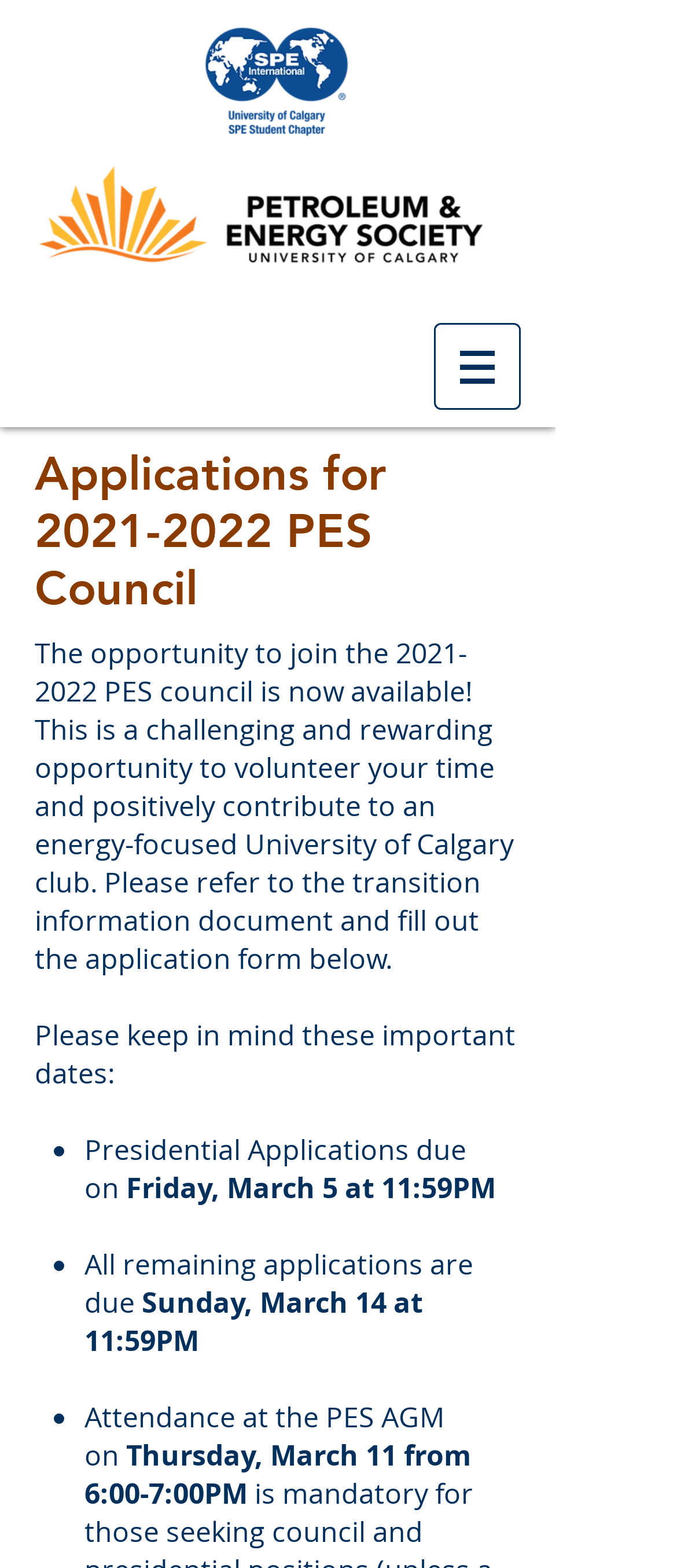Refer to the image and provide an in-depth answer to the question:
What is the date of the PES AGM?

I found the answer by looking at the list of important dates provided on the webpage. The third bullet point mentions 'Attendance at the PES AGM on' followed by the date, which is Thursday, March 11.